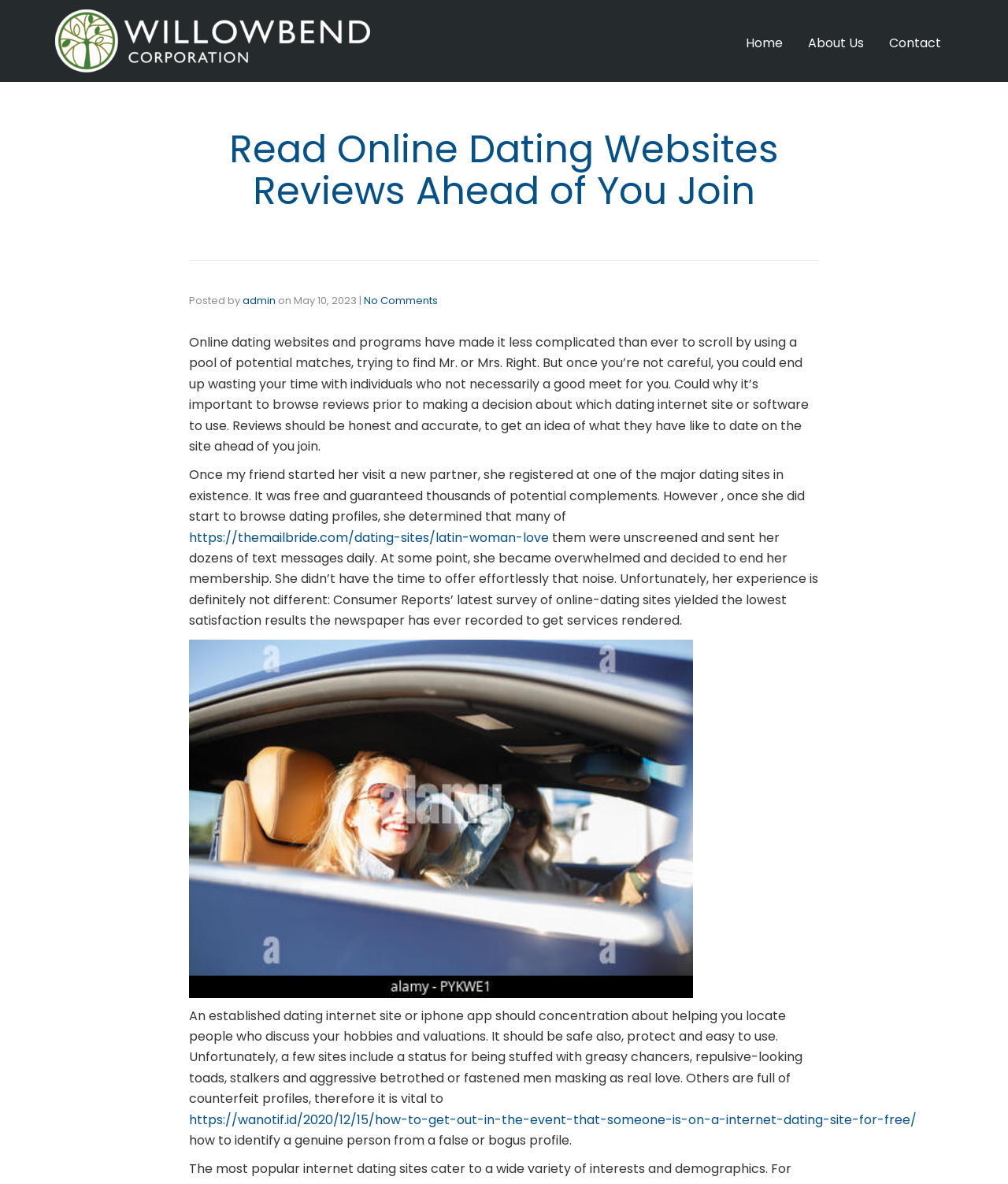Provide the bounding box coordinates of the UI element this sentence describes: "Bitcoin guides".

None